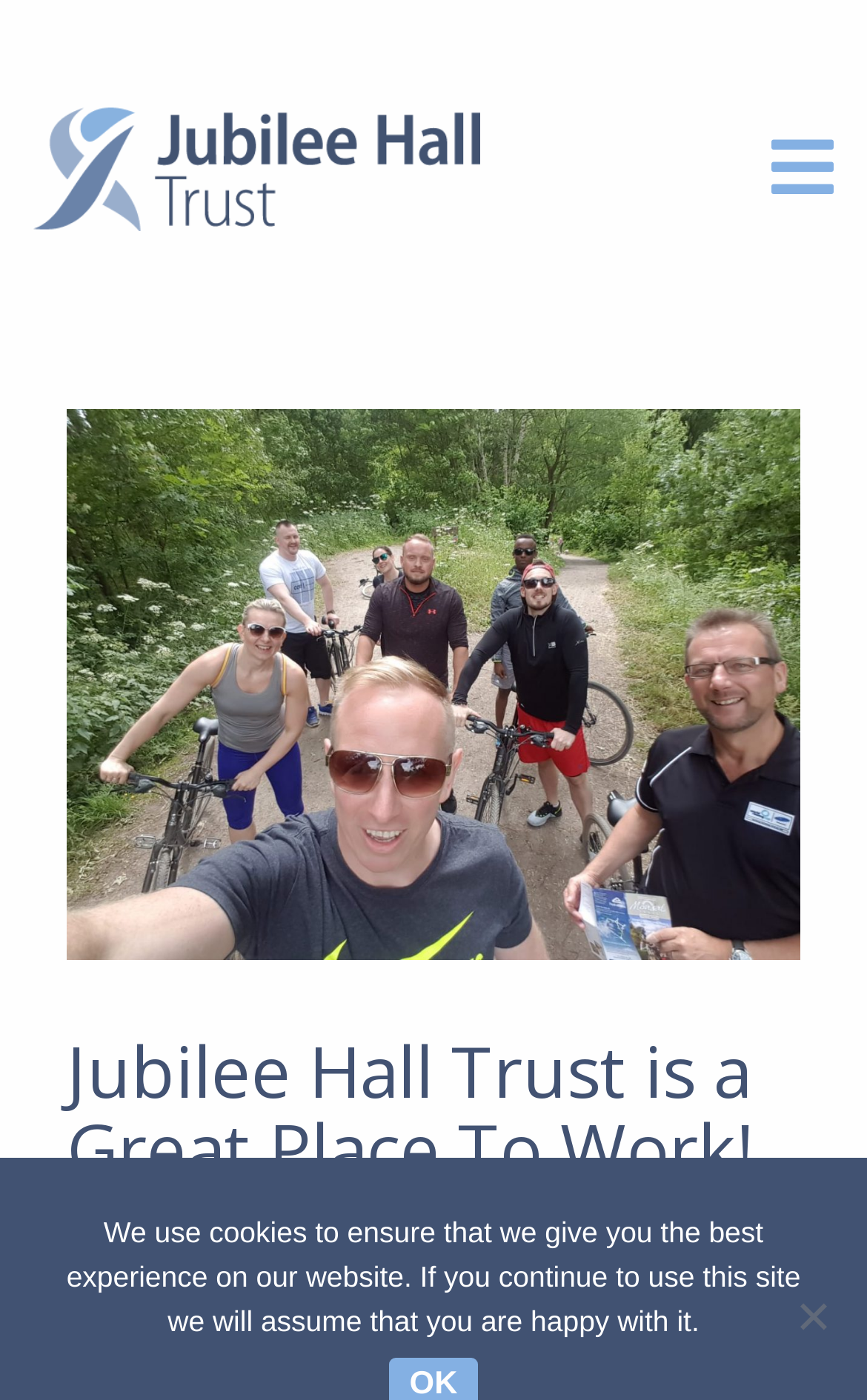What is the symbol located at the top right corner of the webpage?
Give a single word or phrase as your answer by examining the image.

